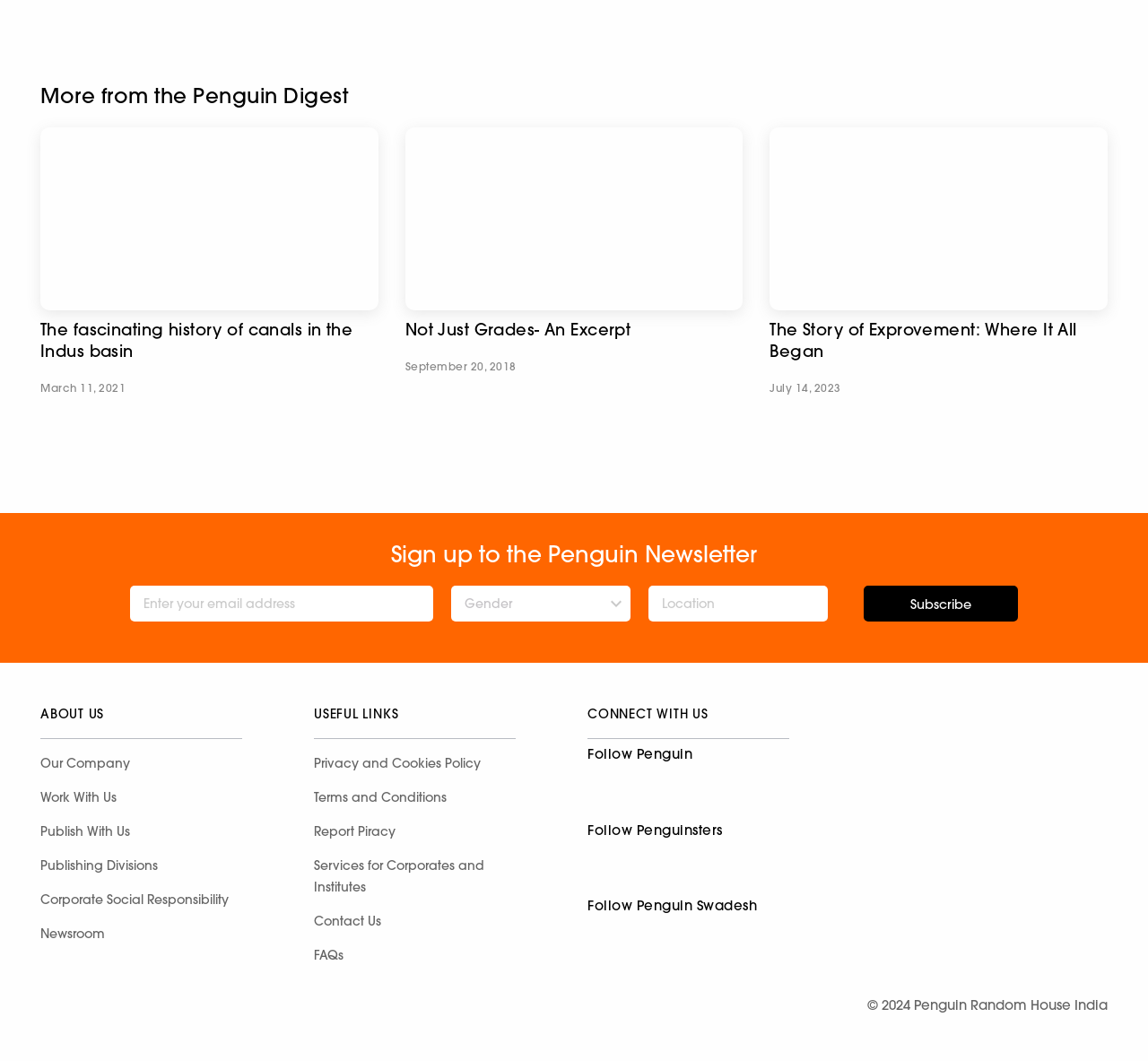Please specify the bounding box coordinates of the region to click in order to perform the following instruction: "Subscribe to the Penguin Newsletter".

[0.752, 0.552, 0.887, 0.586]